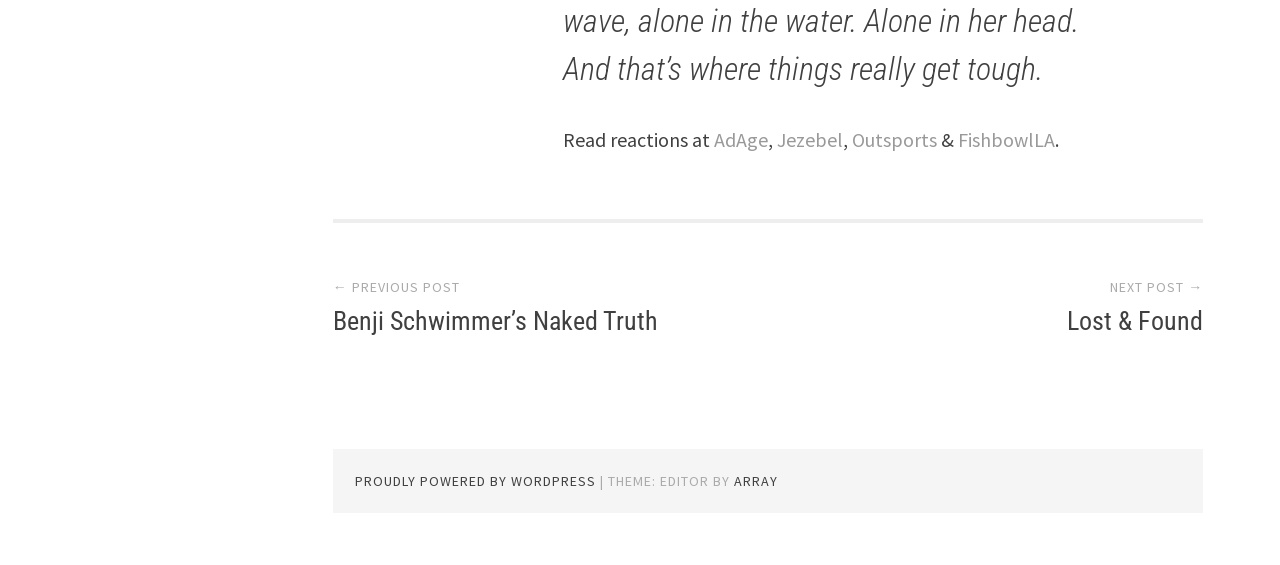Locate the bounding box of the UI element based on this description: "Proudly powered by WordPress". Provide four float numbers between 0 and 1 as [left, top, right, bottom].

[0.277, 0.835, 0.465, 0.866]